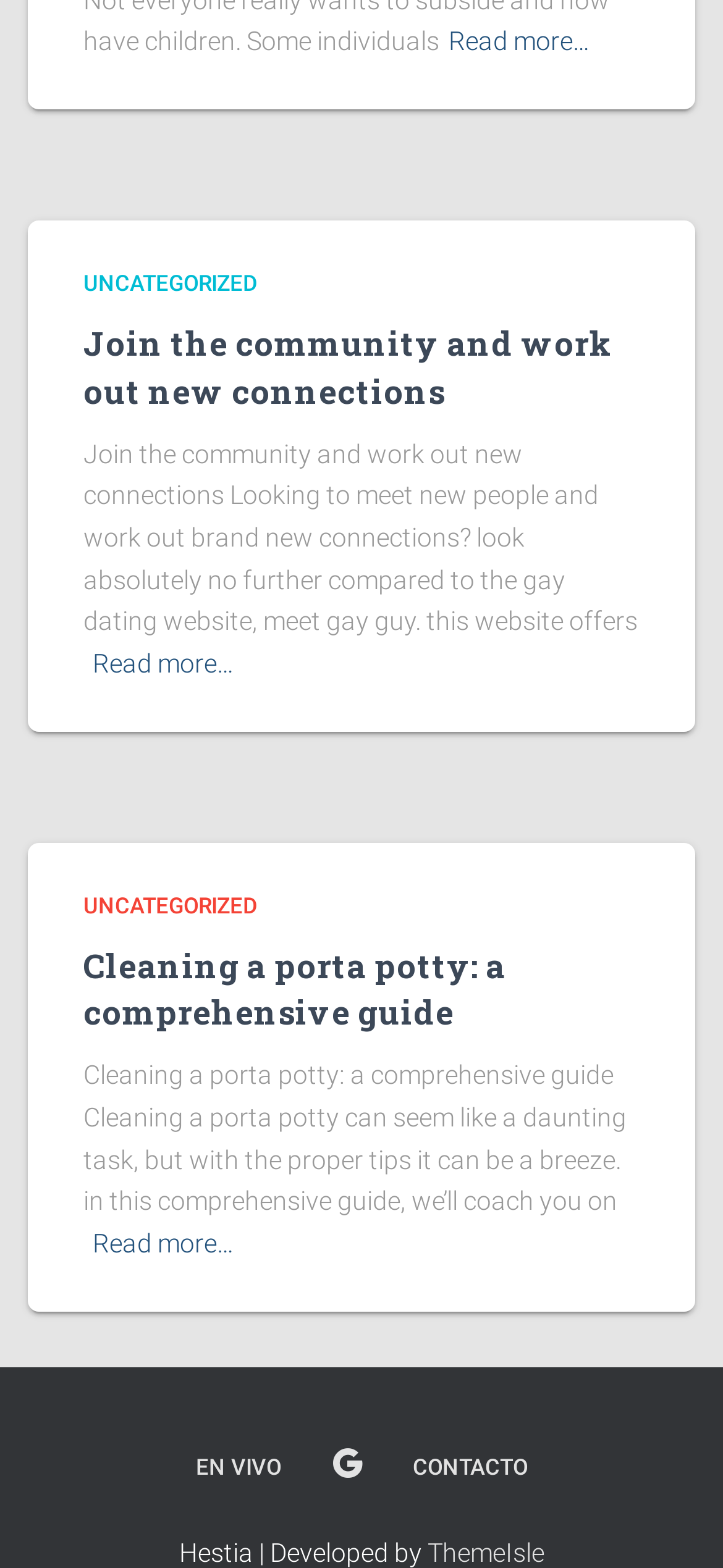Pinpoint the bounding box coordinates of the element that must be clicked to accomplish the following instruction: "Read more about uncategorized topics". The coordinates should be in the format of four float numbers between 0 and 1, i.e., [left, top, right, bottom].

[0.621, 0.013, 0.815, 0.04]